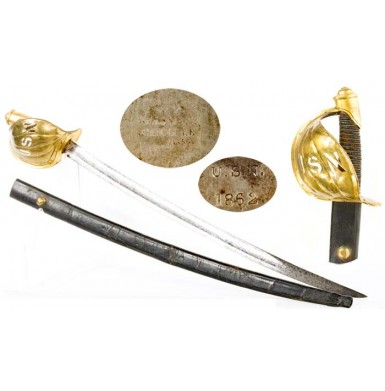Create an extensive and detailed description of the image.

The image showcases the "Ames Model 1860 Naval Officer's Cutlass & Scabbard," a historic edged weapon known for its distinctive design and craftsmanship. The cutlass features a brass hilt adorned with the initials "U.S." and a protective knuckle bow, reflecting its military origins. The blade is straight and glinting, illustrating its utilization for both cutting and thrusting in naval combat. Accompanying the cutlass are notable elements, including the scabbard designed for safe storage and transport, as well as identification tags, which are likely engraved with details of provenance, including the year "1862." This cutlass represents a significant piece of American military history, embodying the craftsmanship and materials of its time.